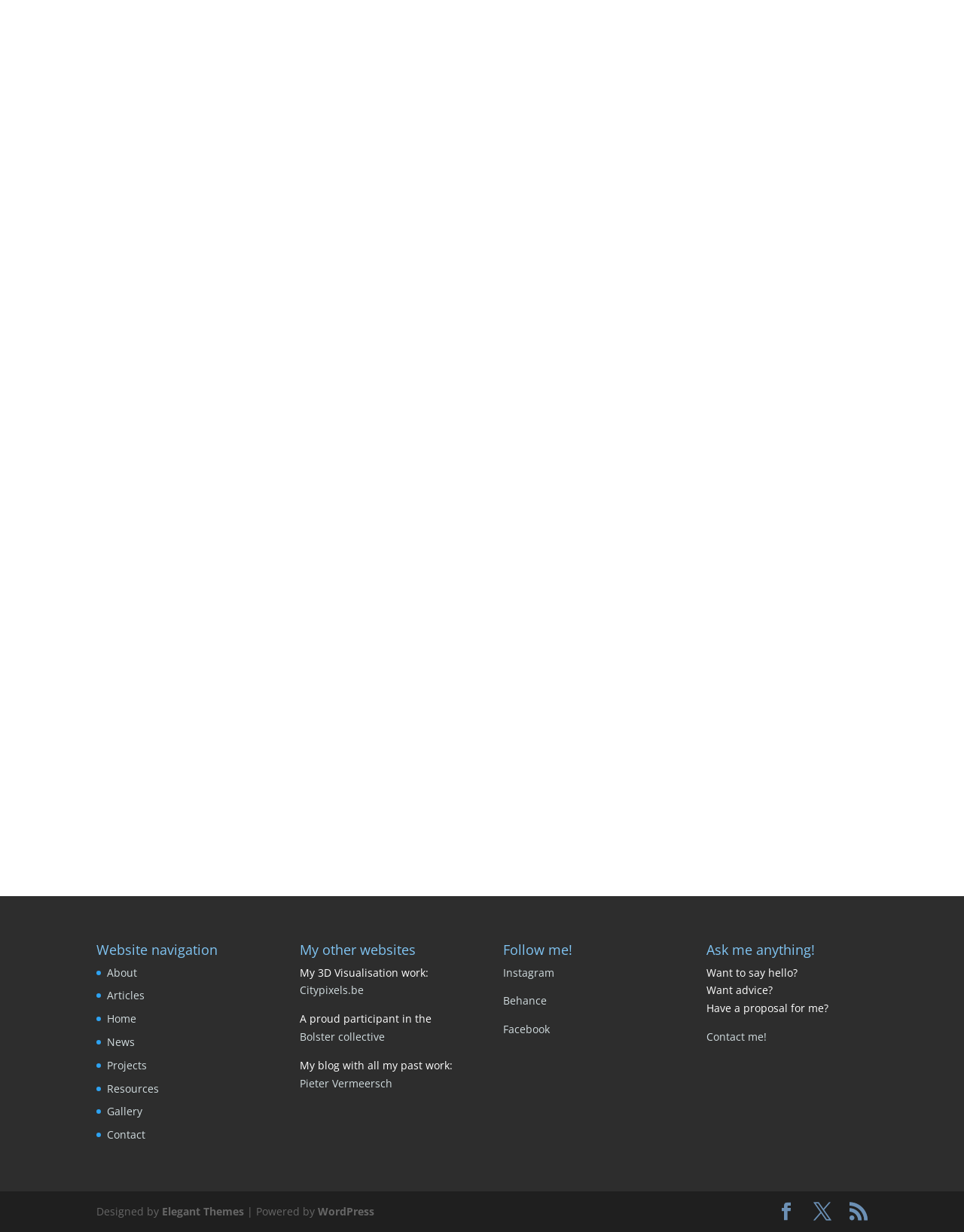Please provide a one-word or phrase answer to the question: 
What is the name of the website's author?

Pieter Vermeersch